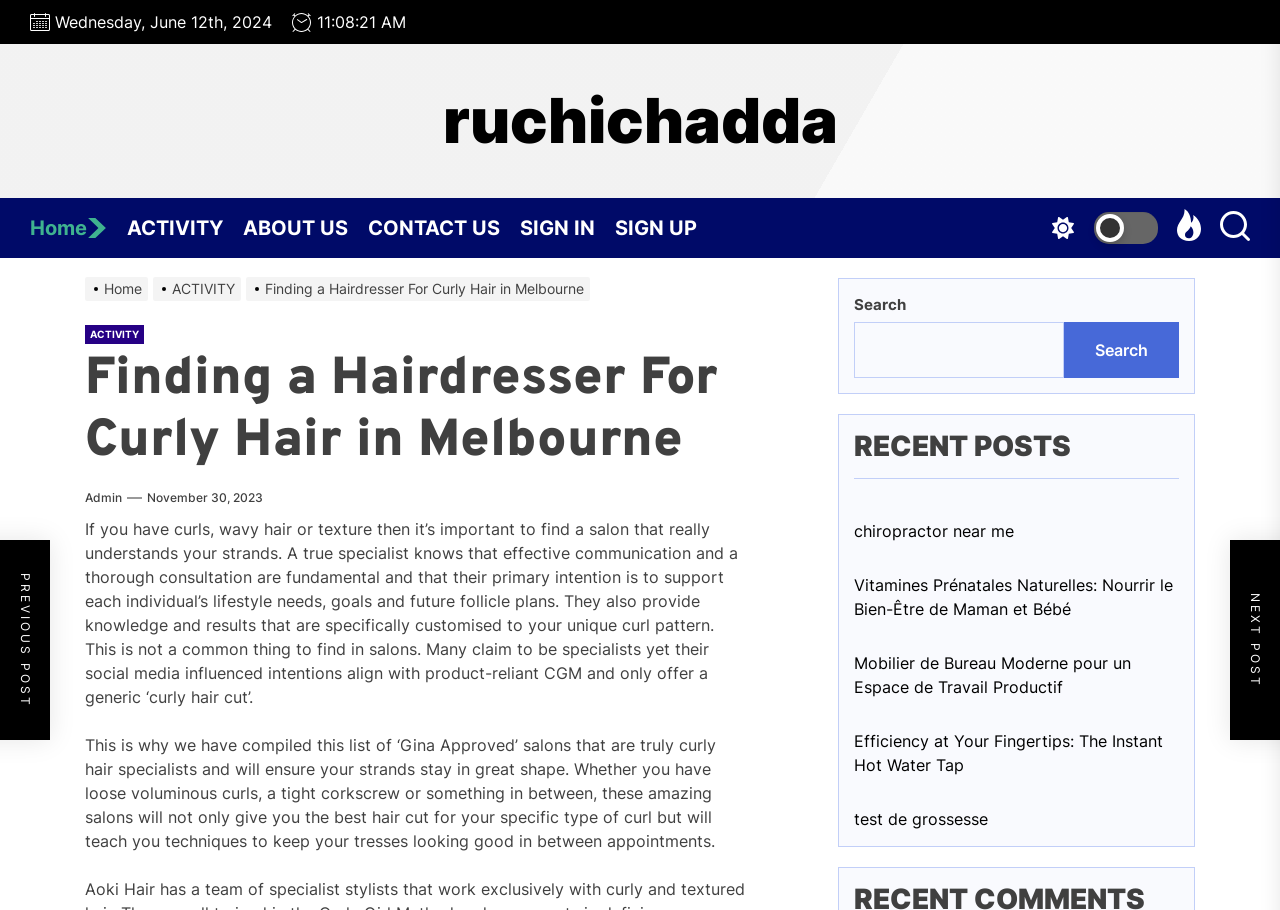Please locate the bounding box coordinates of the region I need to click to follow this instruction: "Search for something".

[0.667, 0.354, 0.831, 0.415]